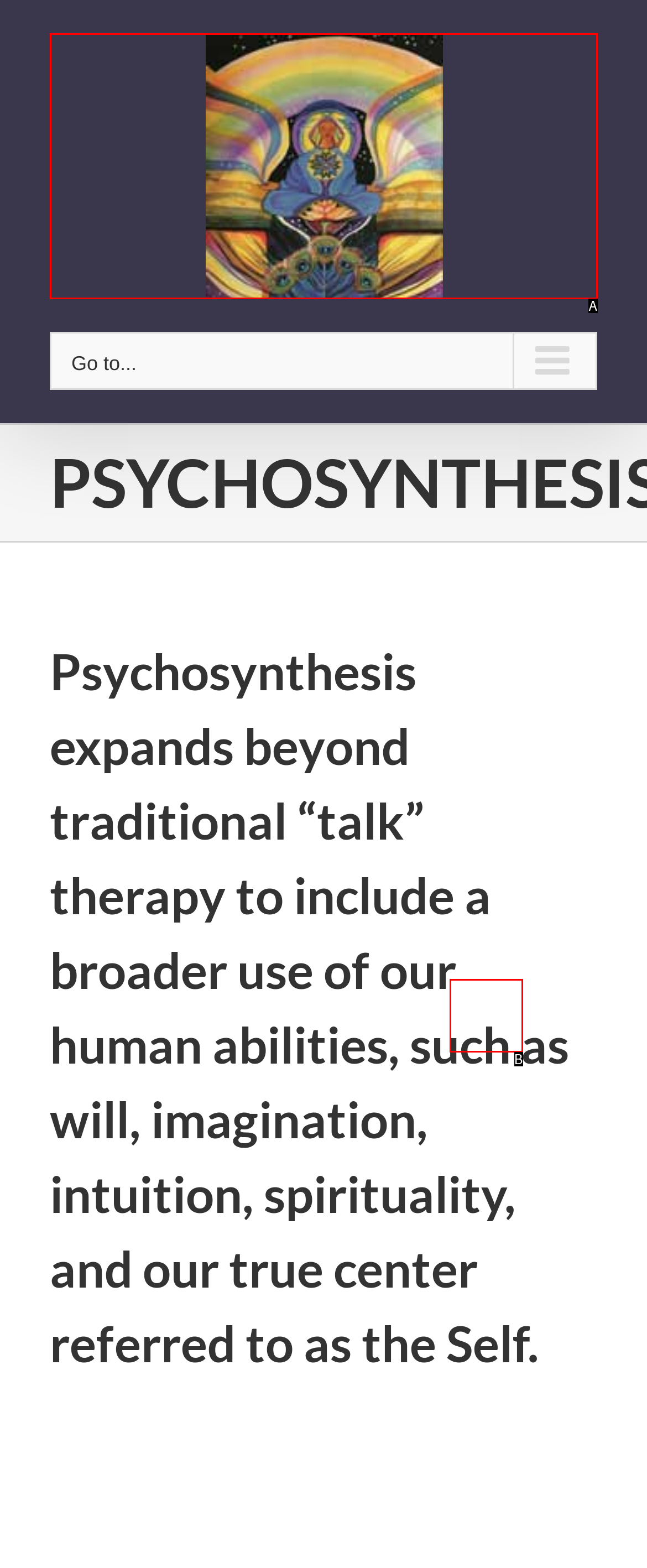Choose the option that best matches the description: Go to Top
Indicate the letter of the matching option directly.

B